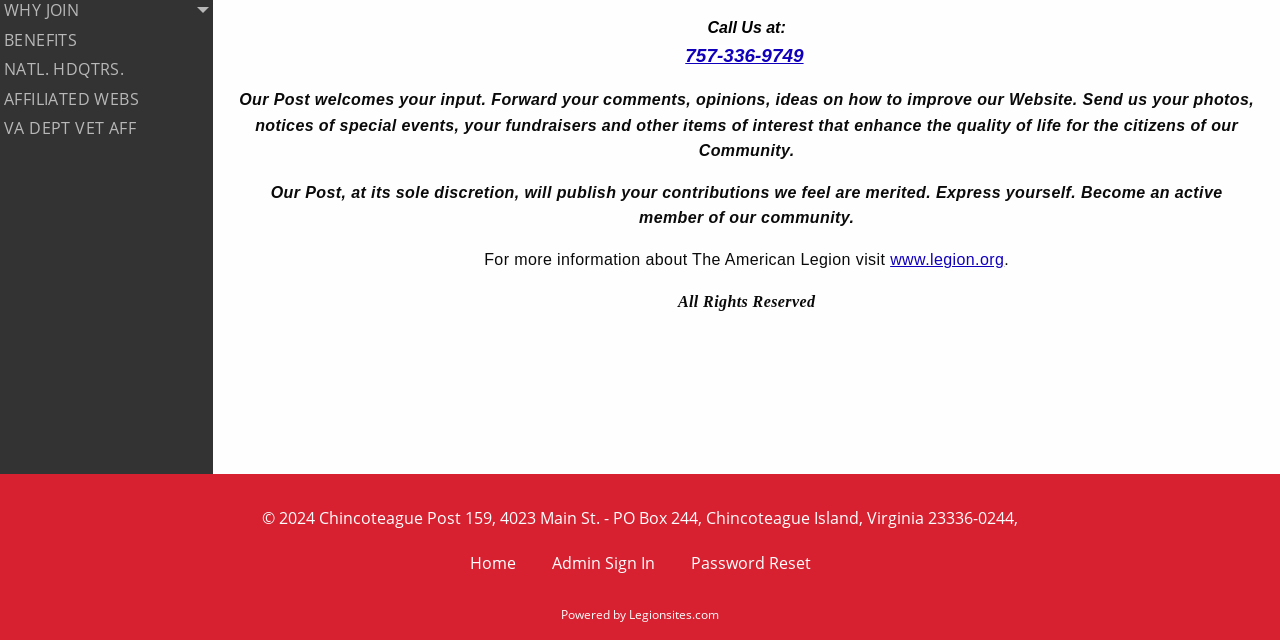Using the given description, provide the bounding box coordinates formatted as (top-left x, top-left y, bottom-right x, bottom-right y), with all values being floating point numbers between 0 and 1. Description: WHY JOIN

[0.0, 0.04, 0.167, 0.086]